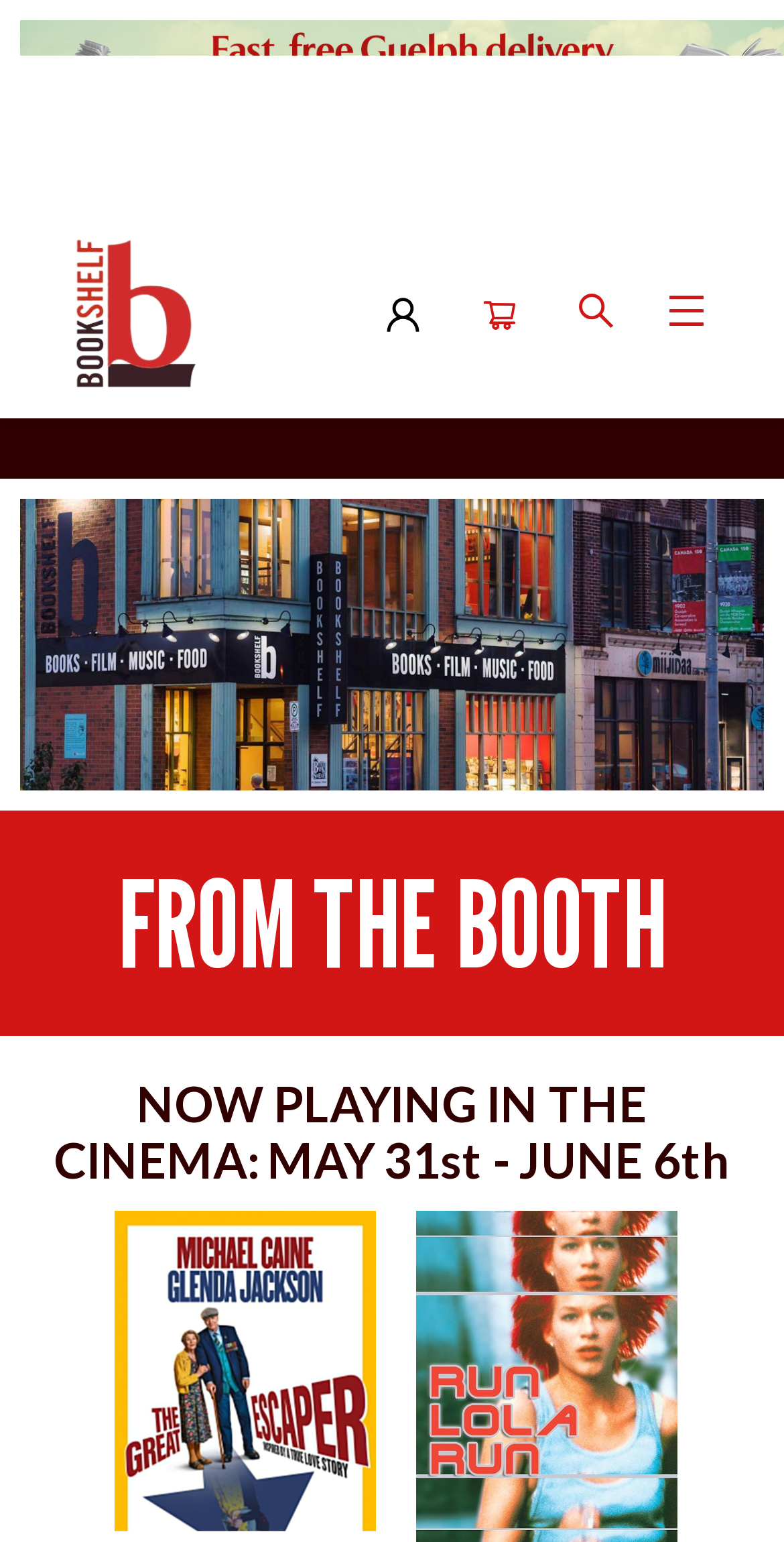Please answer the following question using a single word or phrase: 
What is the current cinema schedule?

May 31st - June 6th